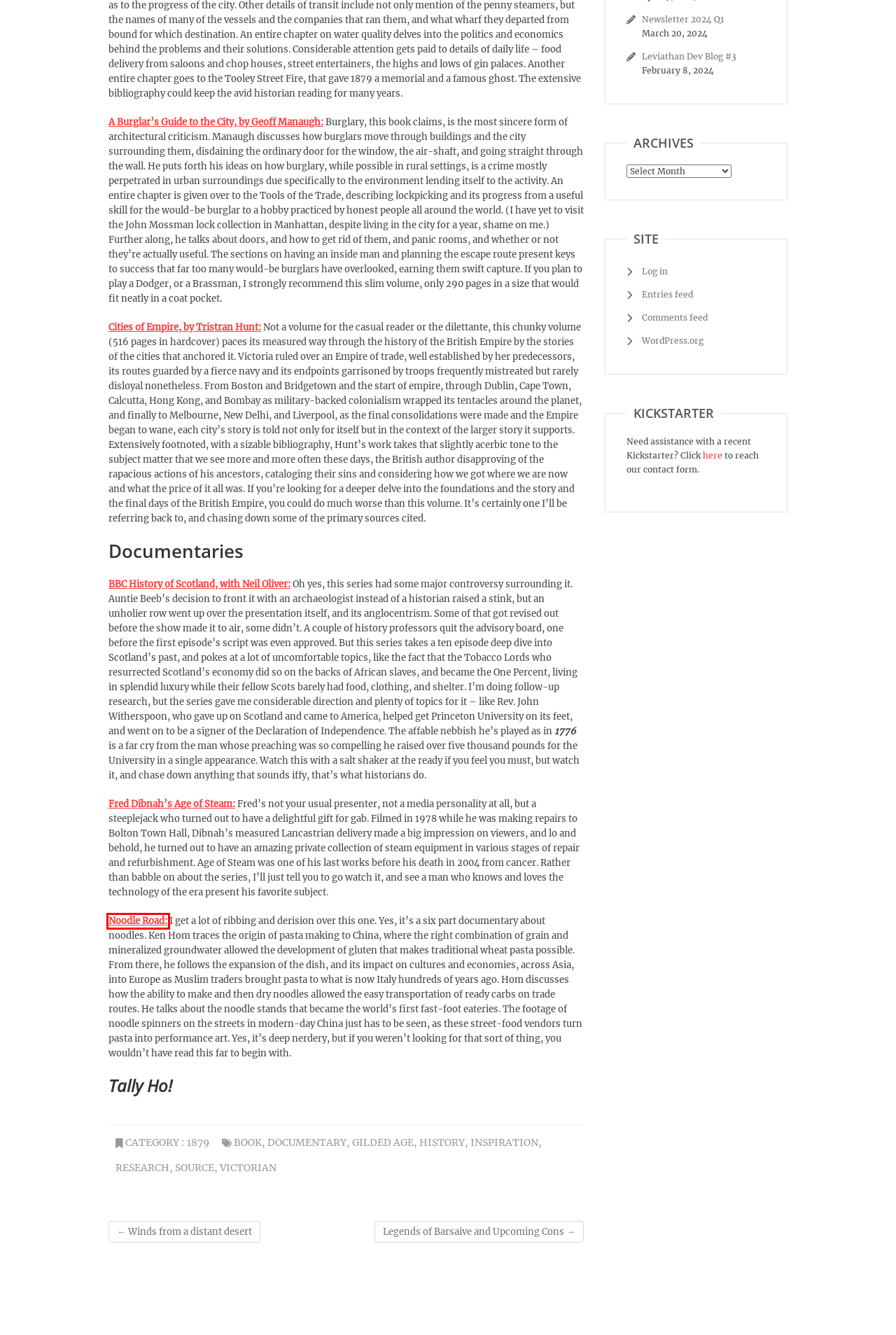You are presented with a screenshot of a webpage with a red bounding box. Select the webpage description that most closely matches the new webpage after clicking the element inside the red bounding box. The options are:
A. gilded age – FASA Games, Inc.
B. Noodle Road - DocuWiki
C. Victorian – FASA Games, Inc.
D. Legends of Barsaive and Upcoming Cons – FASA Games, Inc.
E. Newsletter 2024 Q1 – FASA Games, Inc.
F. 1879 – FASA Games, Inc.
G. Kickstarter Contact Form – FASA Games, Inc.
H. Comments for FASA Games, Inc.

B